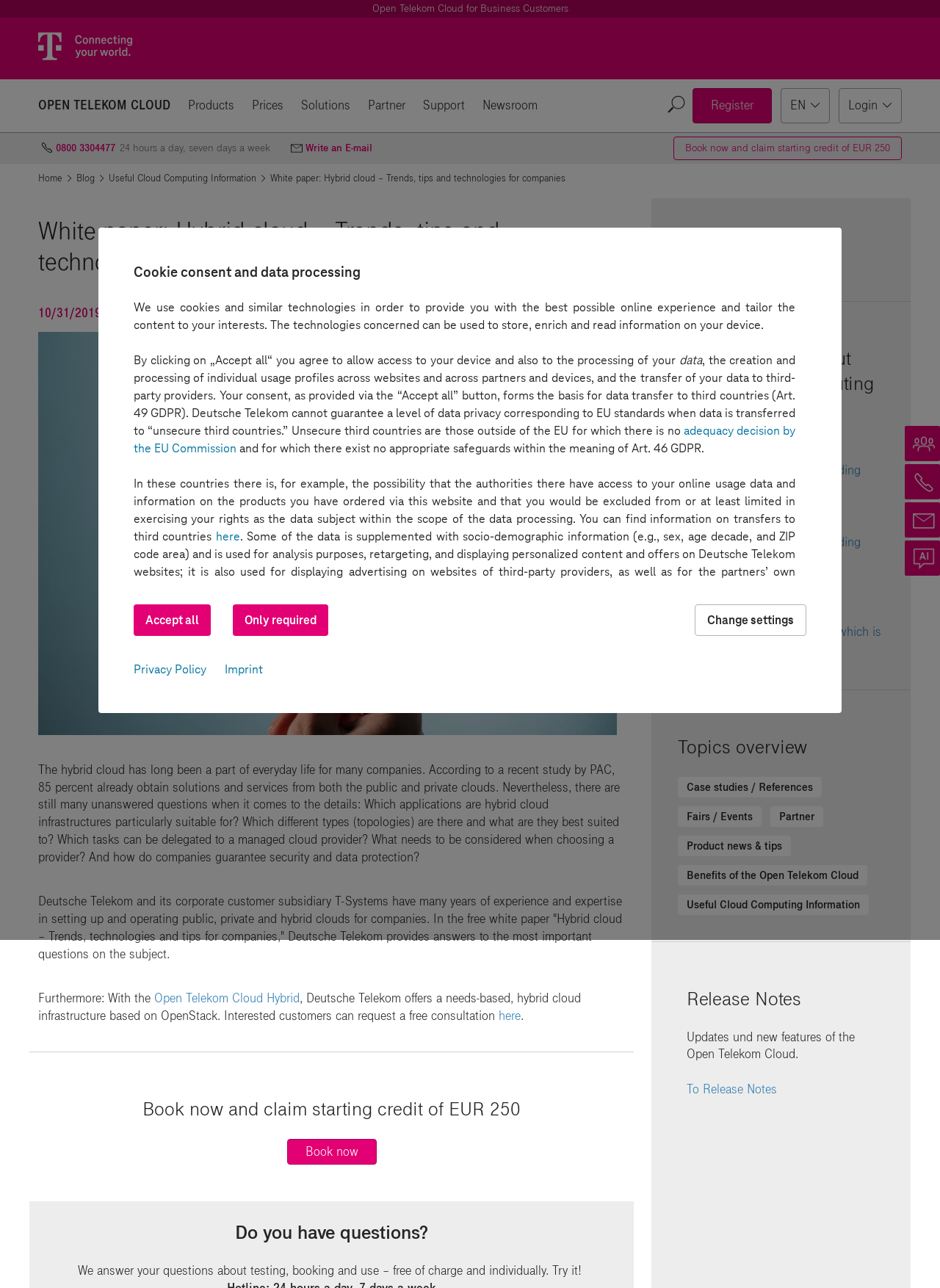Highlight the bounding box coordinates of the element you need to click to perform the following instruction: "Book now and claim starting credit of EUR 250."

[0.716, 0.106, 0.959, 0.124]